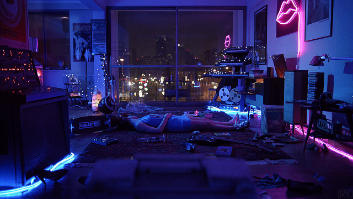What is on the floor?
Look at the webpage screenshot and answer the question with a detailed explanation.

According to the caption, the room is filled with an eclectic mix of furniture and decor, and the floor is scattered with various records and clothes, suggesting a recent move or a moment of introspection.